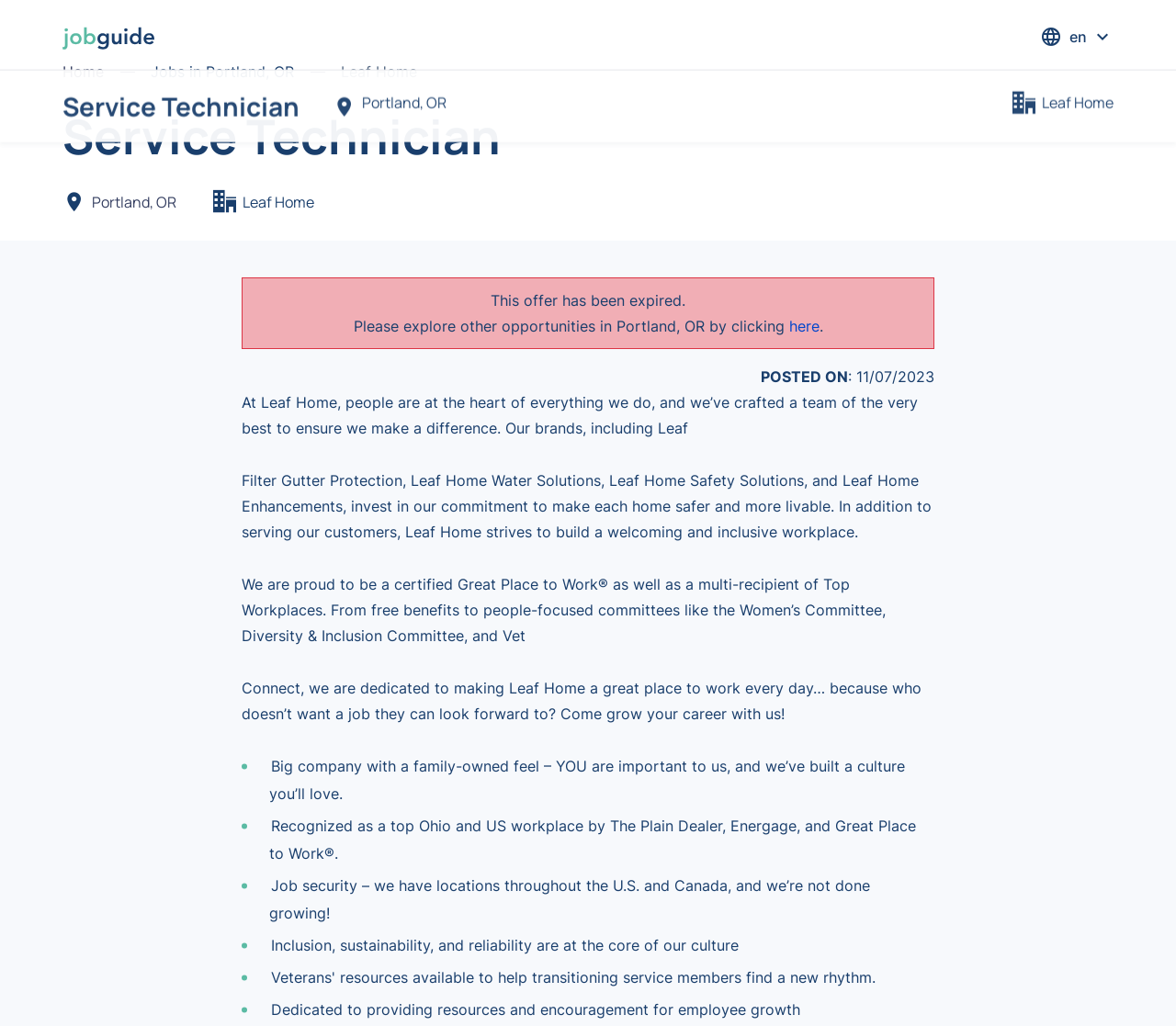Articulate a detailed summary of the webpage's content and design.

The webpage is a job posting for a Service Technician position at Leaf Home, as indicated by the title "Service Technician | Leaf Home | Job.Guide". 

At the top left of the page, there is a link to "Job Guide" accompanied by an image with the same name. On the top right, there is a button with an icon and the text "en" and "expand" indicators.

Below the top section, there is a navigation breadcrumb with links to "Home", "Jobs in Portland, OR", and the text "Leaf Home". 

The main content of the page is divided into sections. The first section has a heading "Service Technician" and a subheading "Portland, OR" with a link to the same location. There is also a heading "Leaf Home" in this section.

The next section has a notice that the job offer has expired, followed by a message encouraging the user to explore other opportunities in Portland, OR by clicking on a link.

Below this, there is a section with details about the job posting, including the date it was posted. 

The main body of the page describes the company culture and values, including its commitment to making each home safer and more livable, its welcoming and inclusive workplace, and its recognition as a top workplace. 

The page also highlights the benefits of working at Leaf Home, including a family-owned feel, job security, inclusion, sustainability, and reliability, as well as resources and encouragement for employee growth.